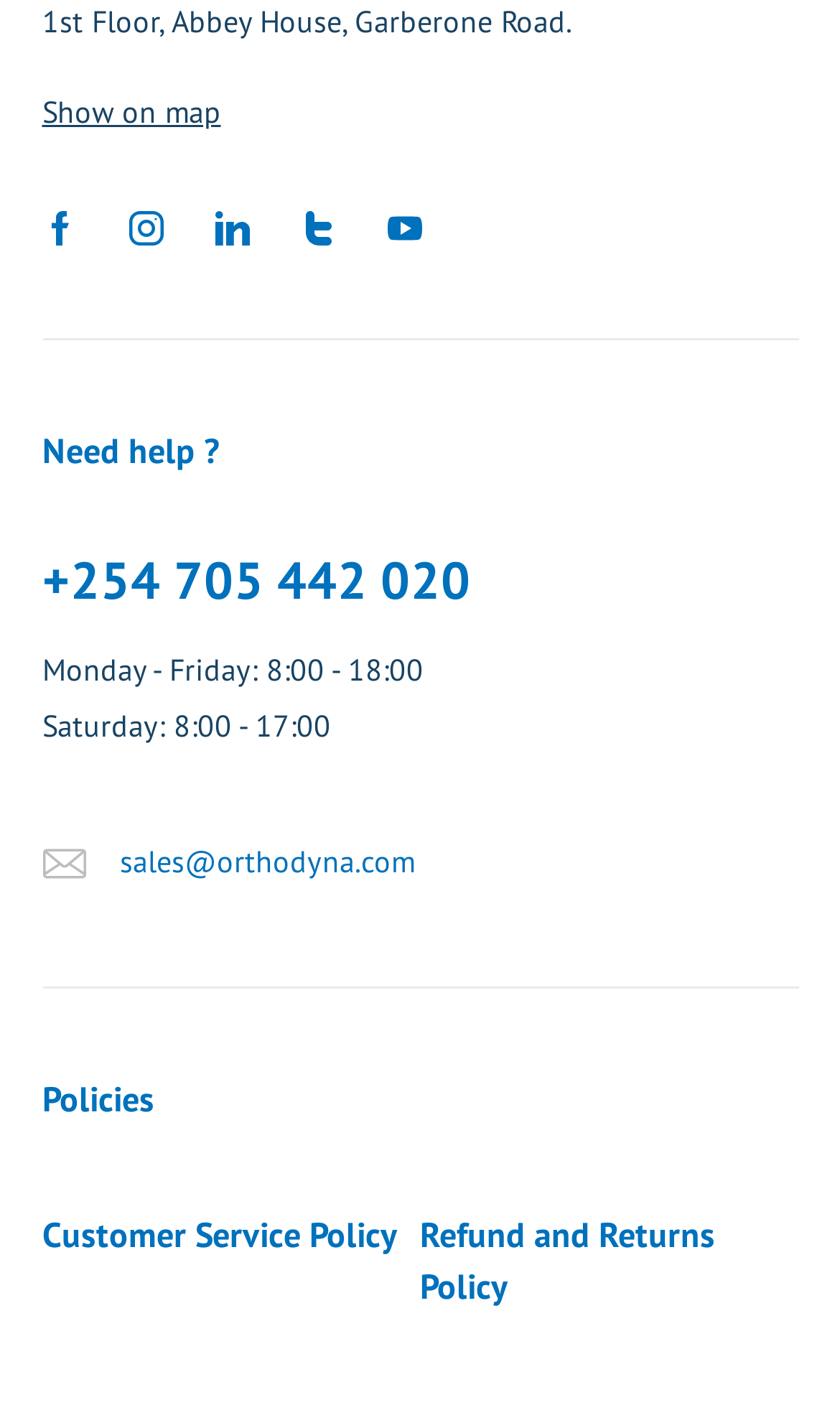Identify the bounding box coordinates of the area you need to click to perform the following instruction: "View the Customer Service Policy".

[0.05, 0.86, 0.5, 0.896]